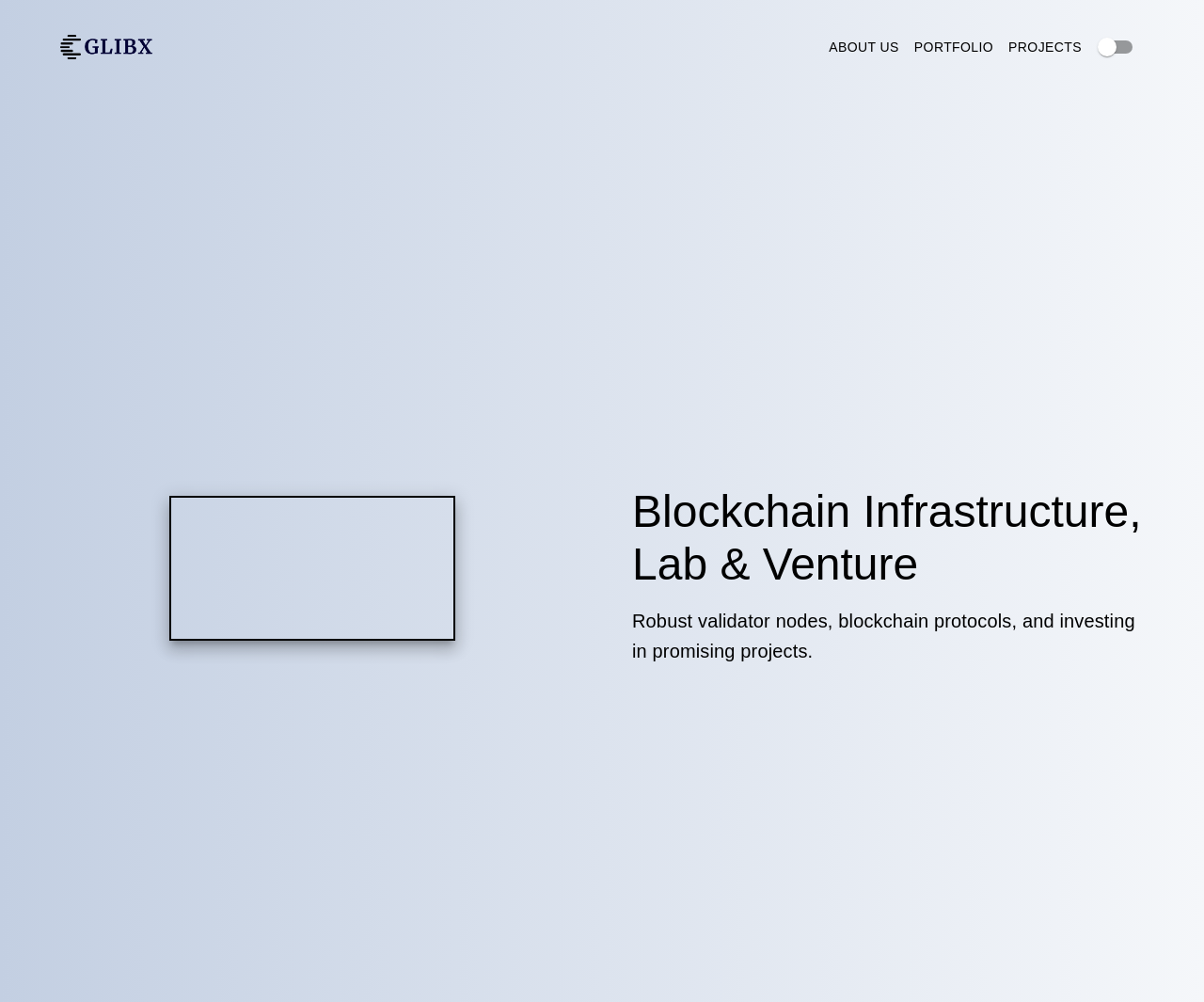Given the description of a UI element: "About Us", identify the bounding box coordinates of the matching element in the webpage screenshot.

[0.682, 0.03, 0.753, 0.064]